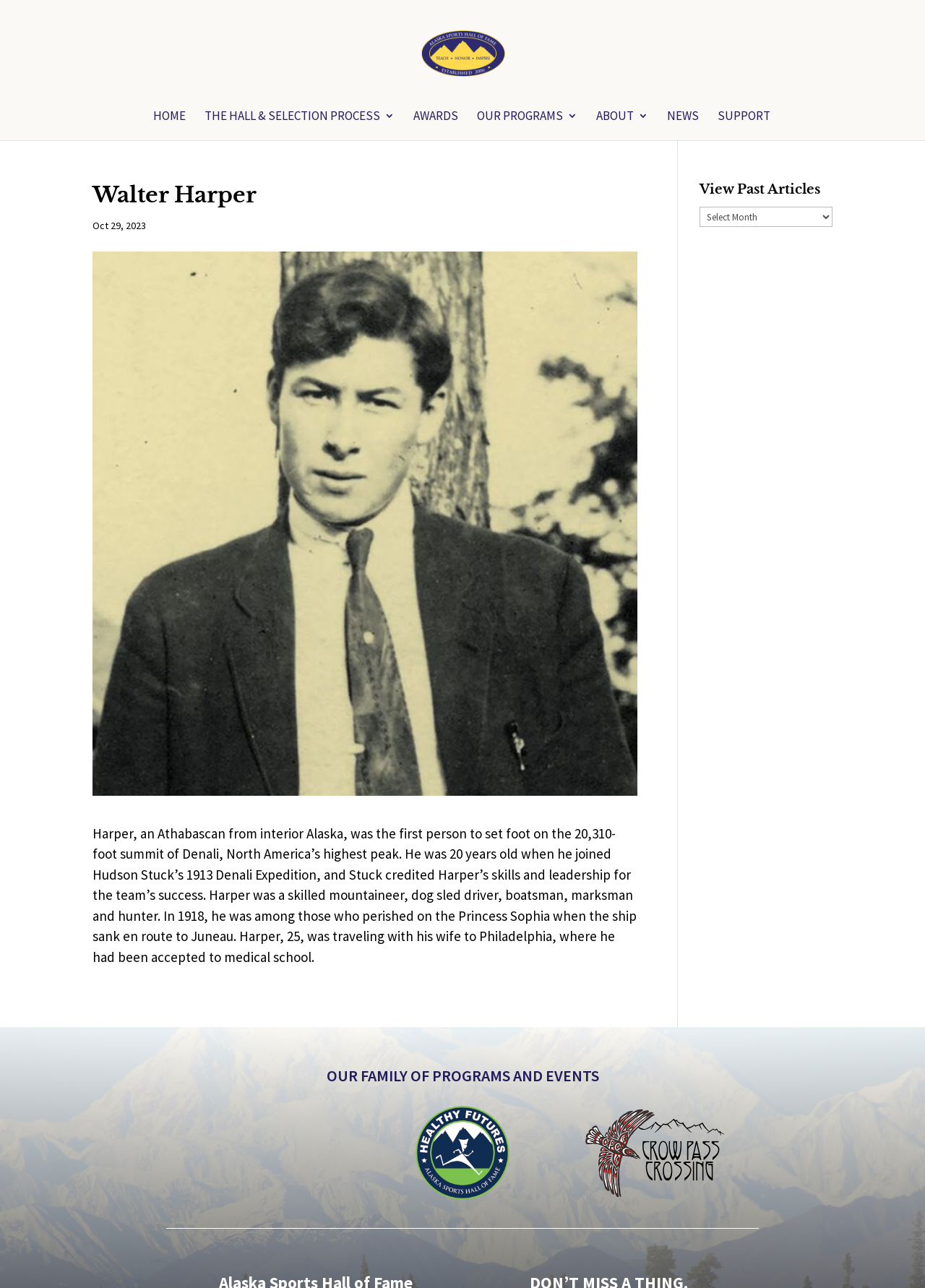Find the bounding box coordinates of the UI element according to this description: "News".

[0.721, 0.086, 0.755, 0.109]